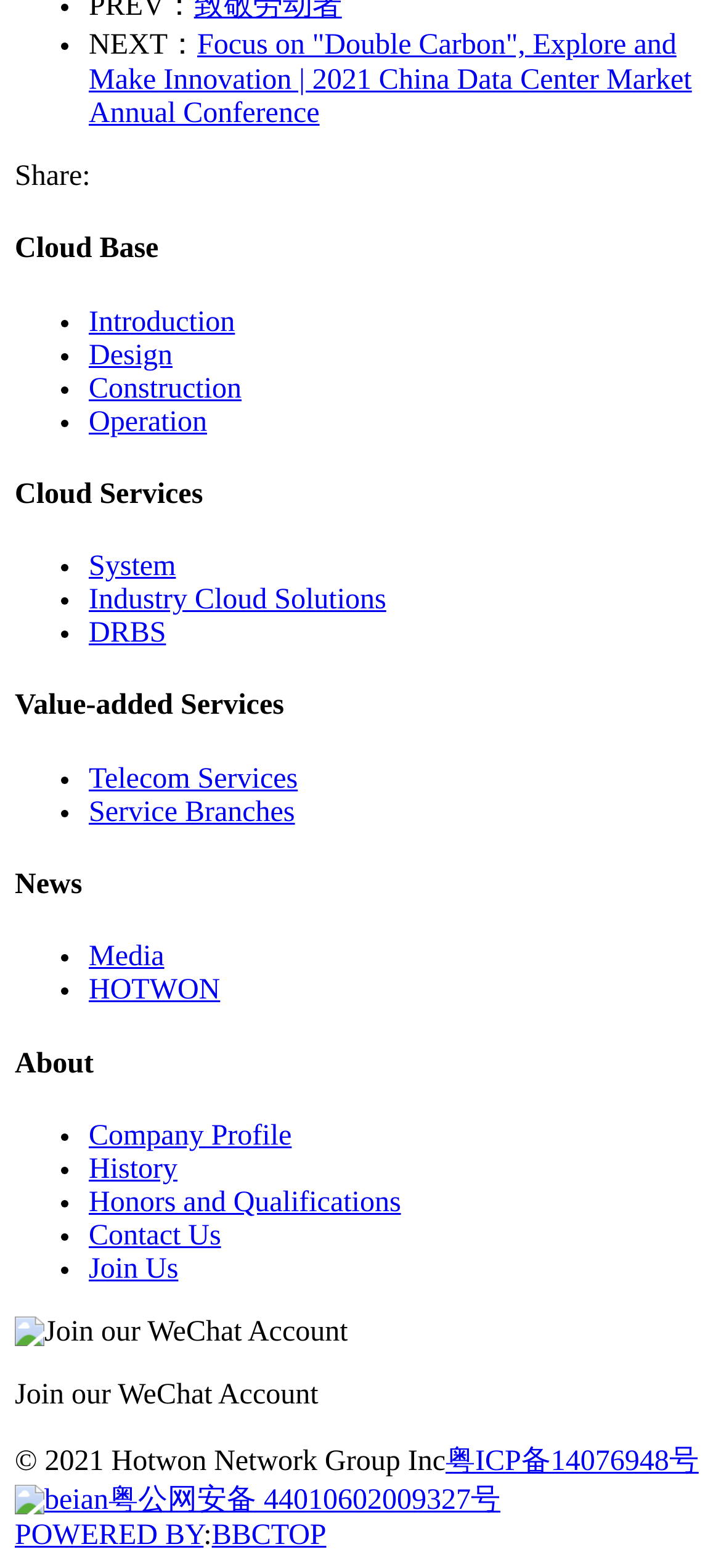Analyze the image and deliver a detailed answer to the question: What is the copyright information of the webpage?

At the bottom of the webpage, I found a static text '© 2021 Hotwon Network Group Inc', which indicates that the copyright of the webpage belongs to Hotwon Network Group Inc.